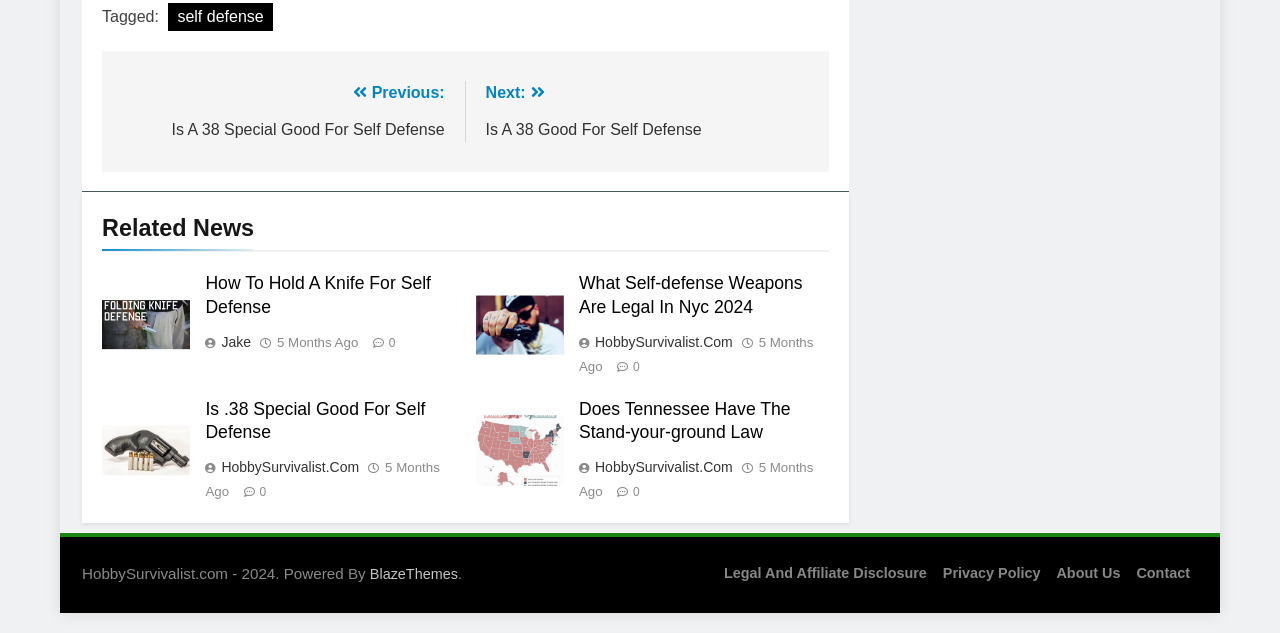Reply to the question with a single word or phrase:
What is the category of the posts?

Self Defense